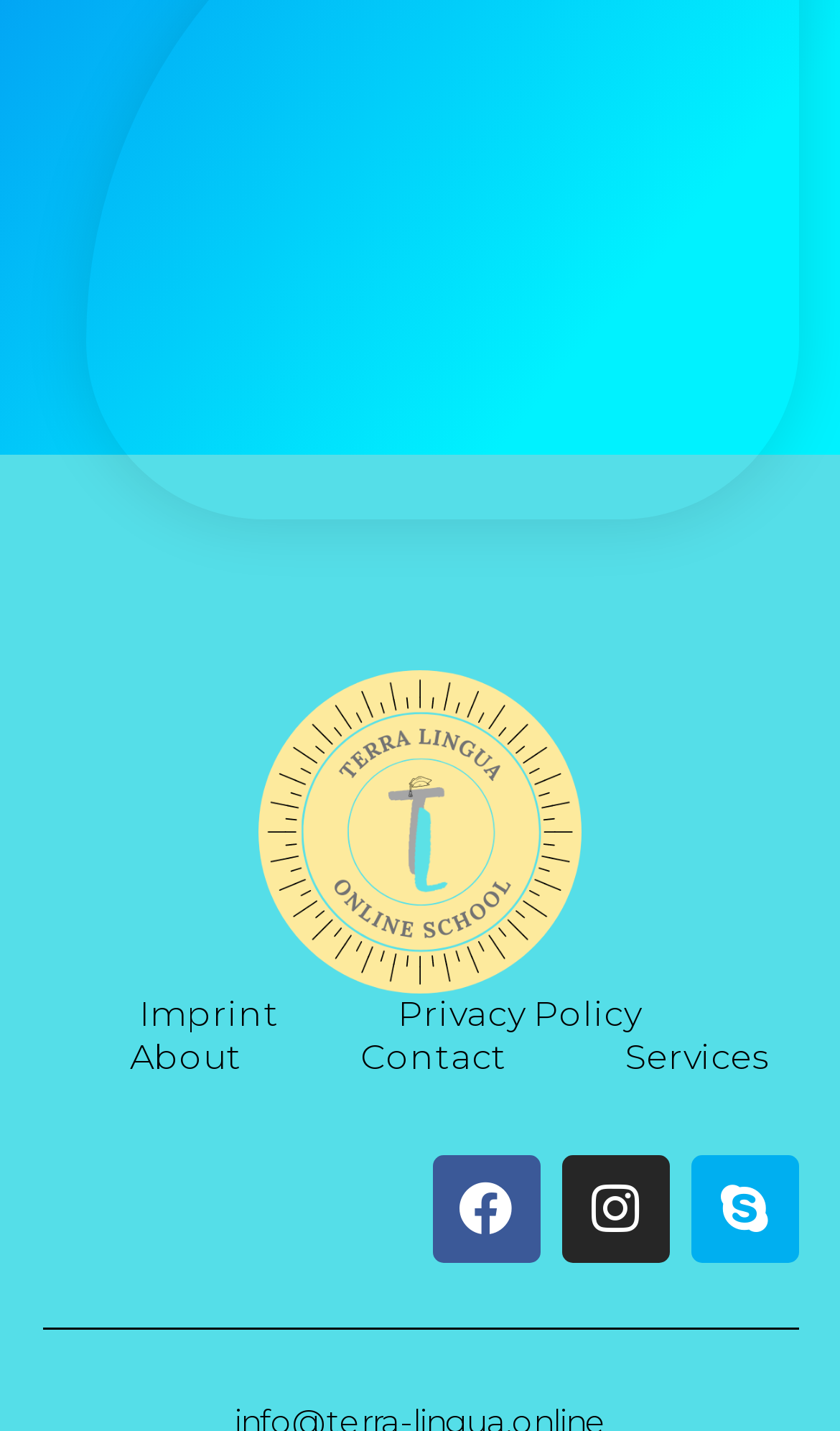Highlight the bounding box coordinates of the region I should click on to meet the following instruction: "learn about the company".

[0.154, 0.724, 0.288, 0.754]